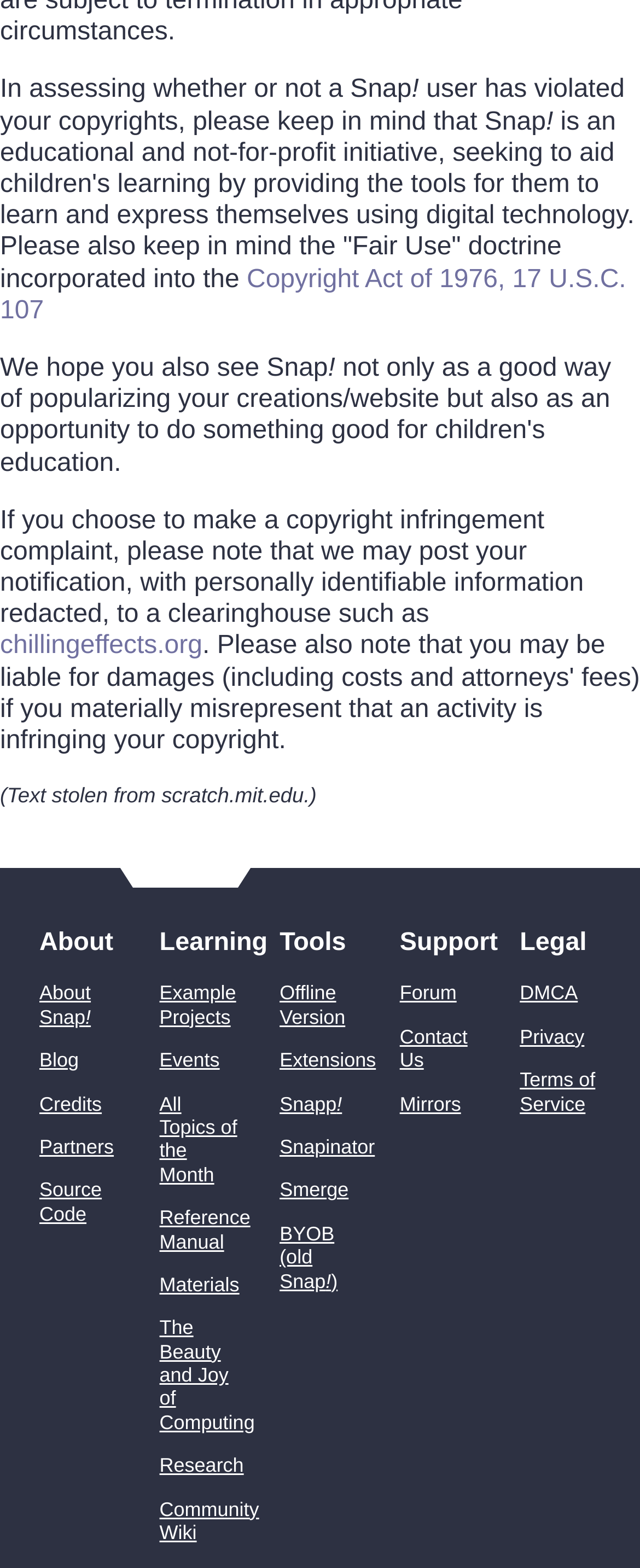Please identify the bounding box coordinates of the element that needs to be clicked to execute the following command: "Check the Forum". Provide the bounding box using four float numbers between 0 and 1, formatted as [left, top, right, bottom].

[0.625, 0.626, 0.713, 0.641]